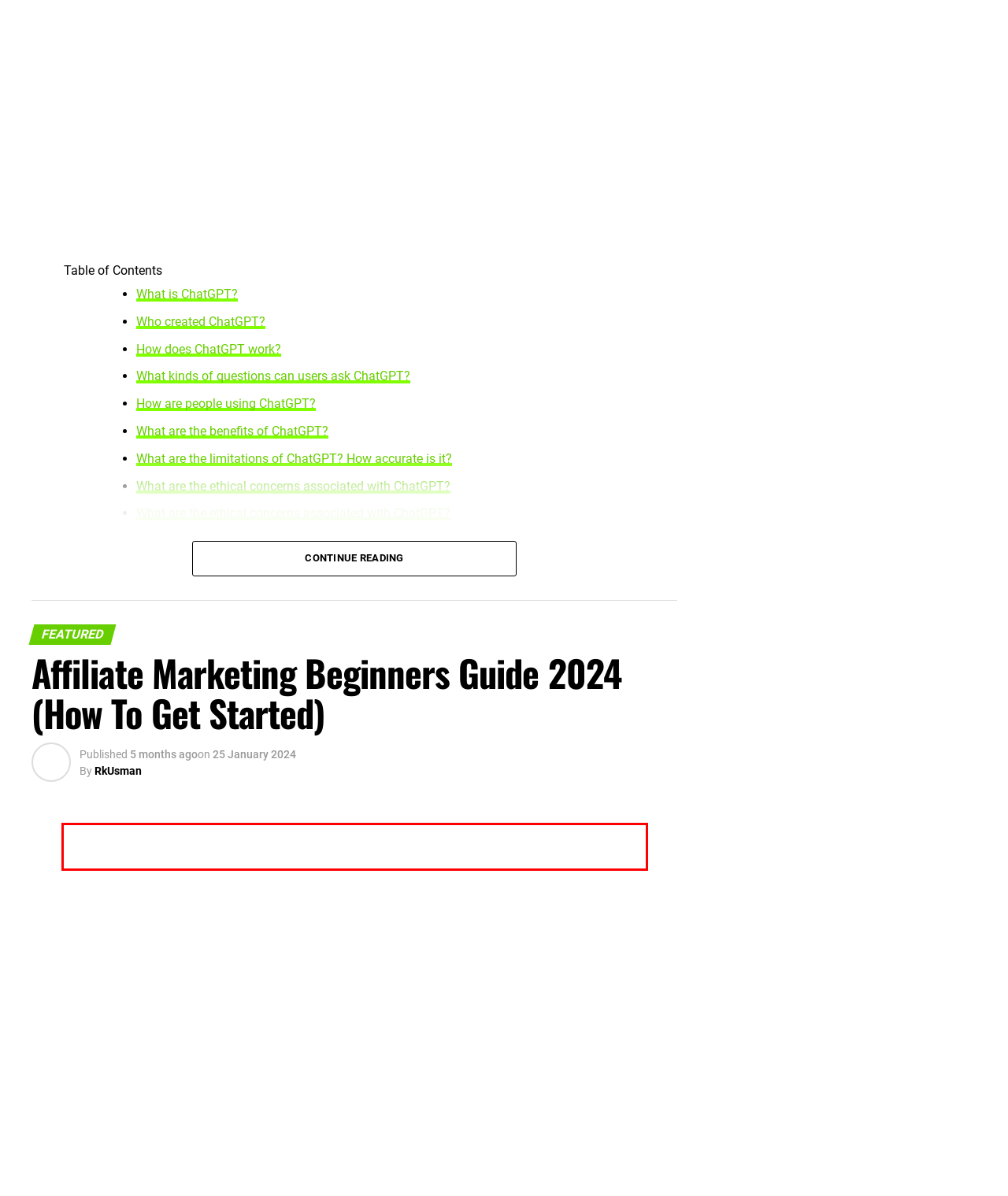You are provided with a screenshot of a webpage featuring a red rectangle bounding box. Extract the text content within this red bounding box using OCR.

With Devin, the goal is to make the job of software engineers easier by doing a lot of the heavy lifting, while still working well with humans.